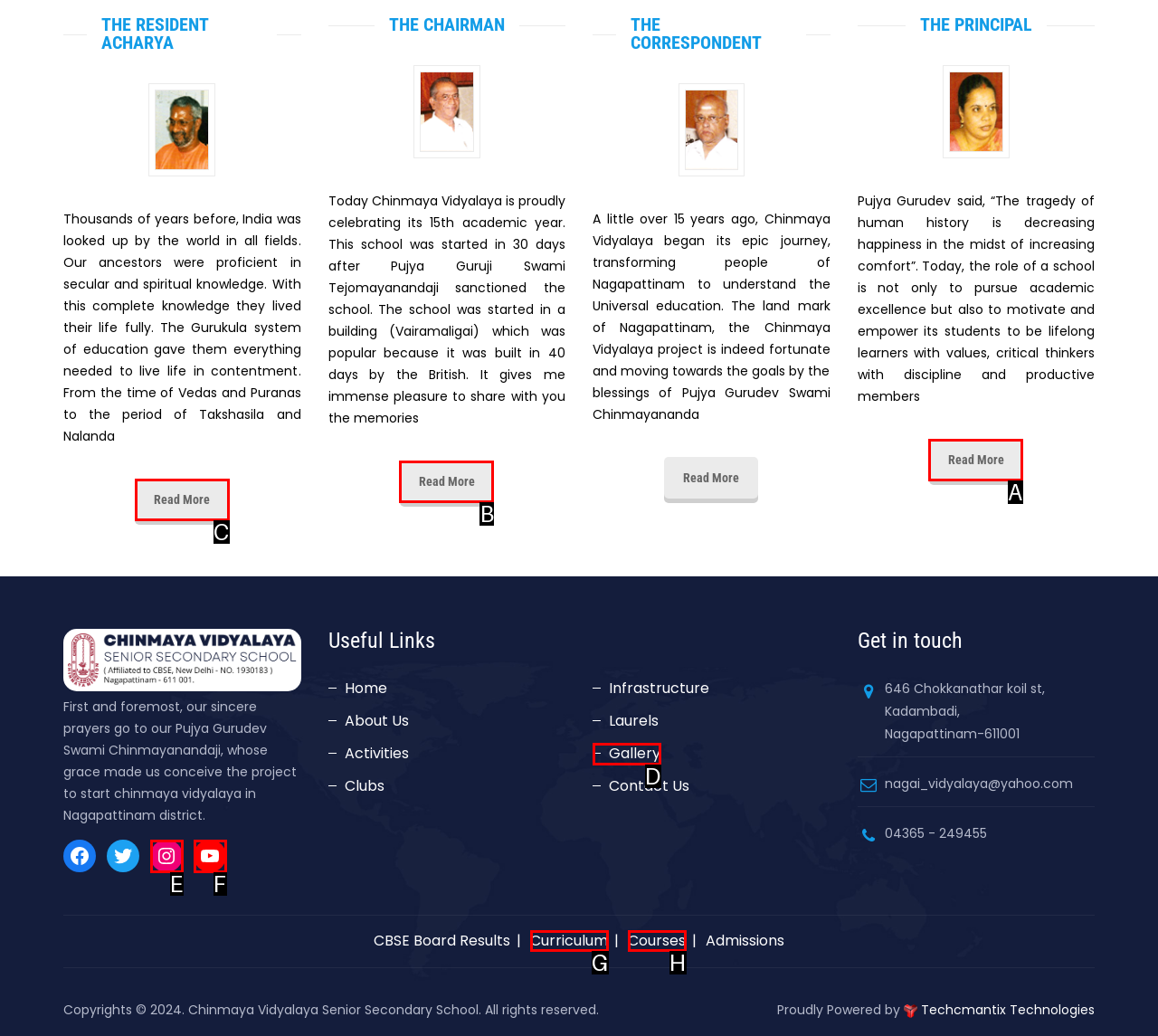Which lettered option should be clicked to perform the following task: Check the Principal's message
Respond with the letter of the appropriate option.

A